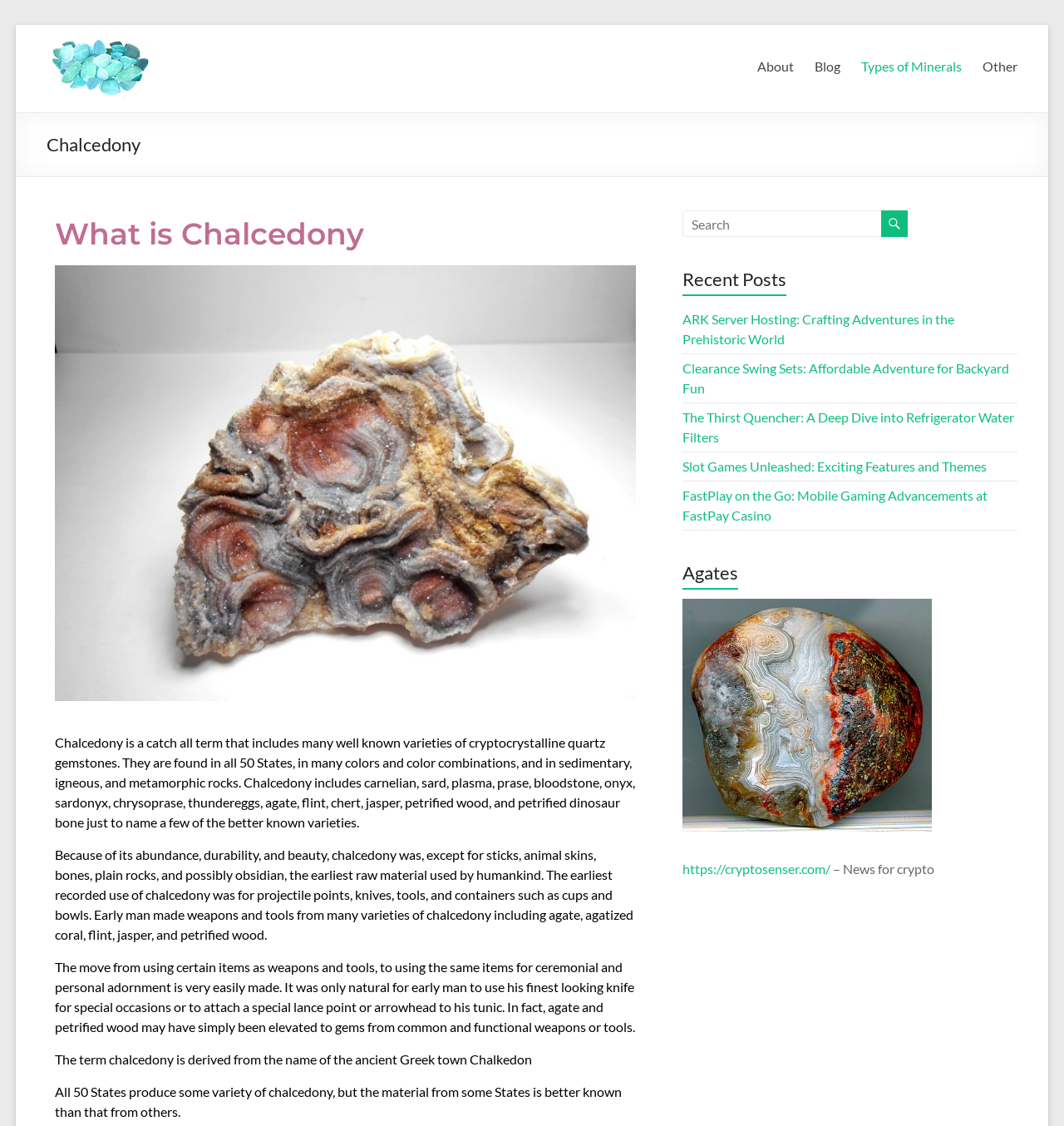Determine the bounding box coordinates of the clickable region to carry out the instruction: "Read about Aventurine".

[0.044, 0.033, 0.144, 0.047]